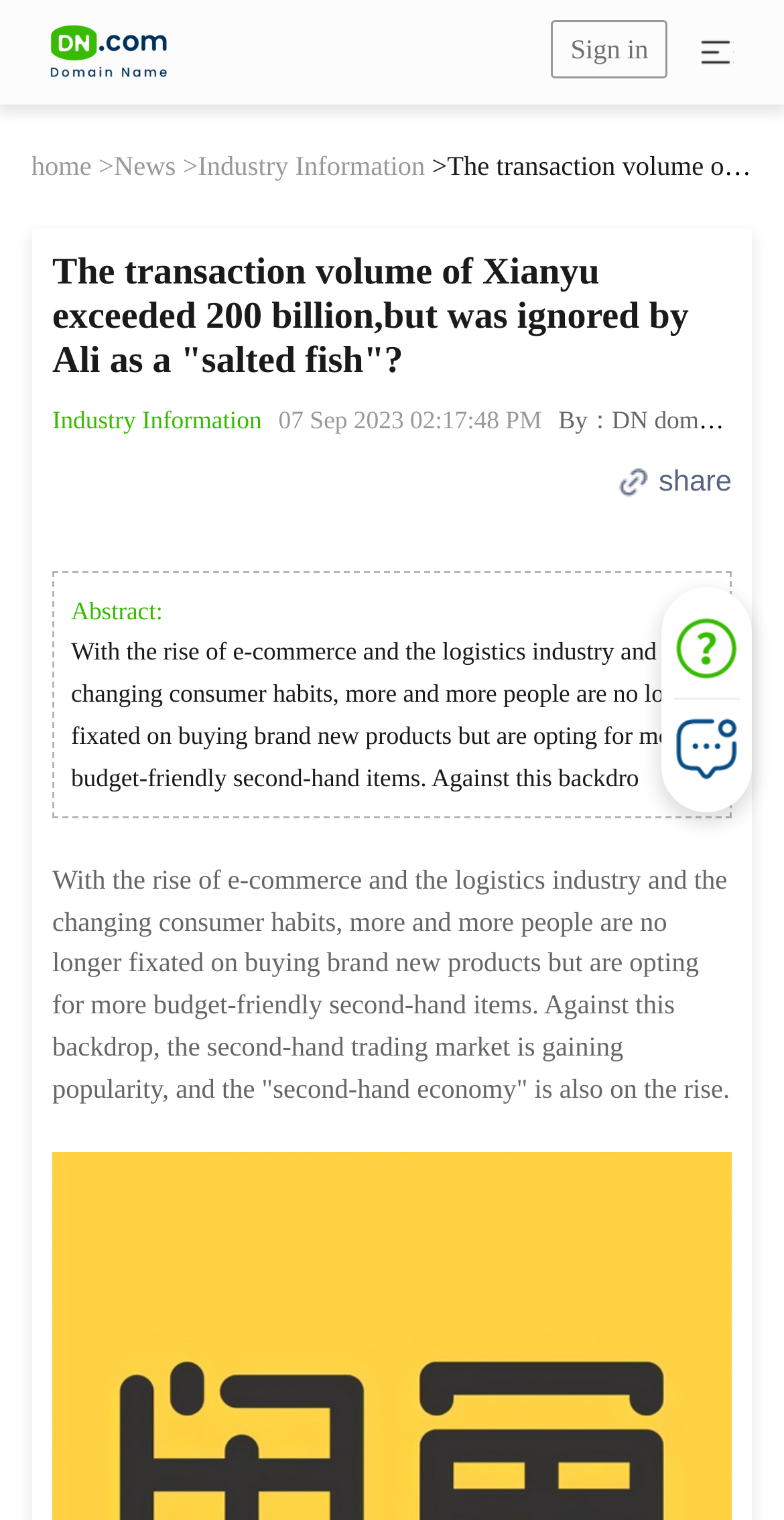What is the name of the platform mentioned in the logo?
Using the information from the image, give a concise answer in one word or a short phrase.

Dn.com